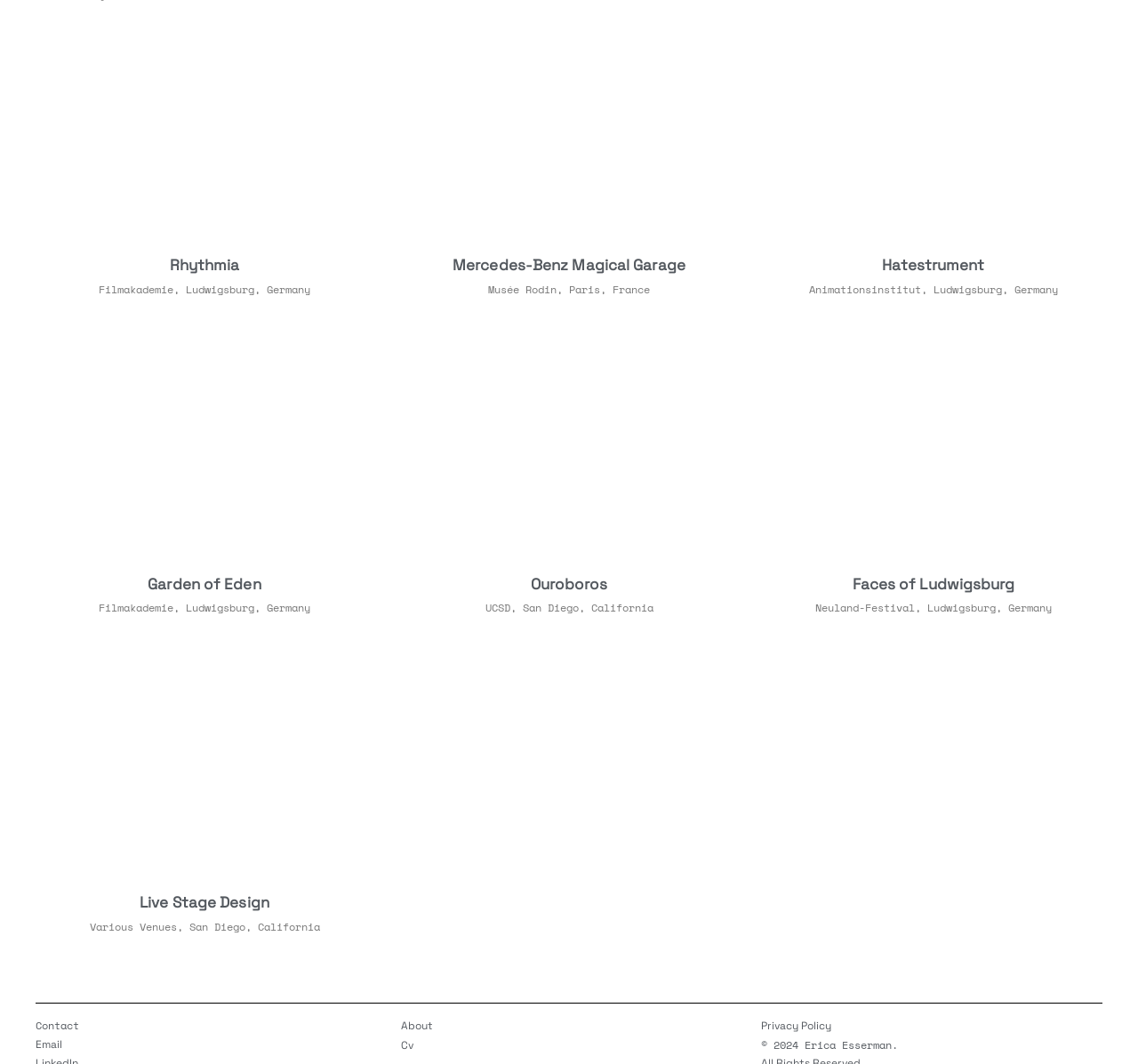For the given element description Rhythmia, determine the bounding box coordinates of the UI element. The coordinates should follow the format (top-left x, top-left y, bottom-right x, bottom-right y) and be within the range of 0 to 1.

[0.149, 0.243, 0.21, 0.257]